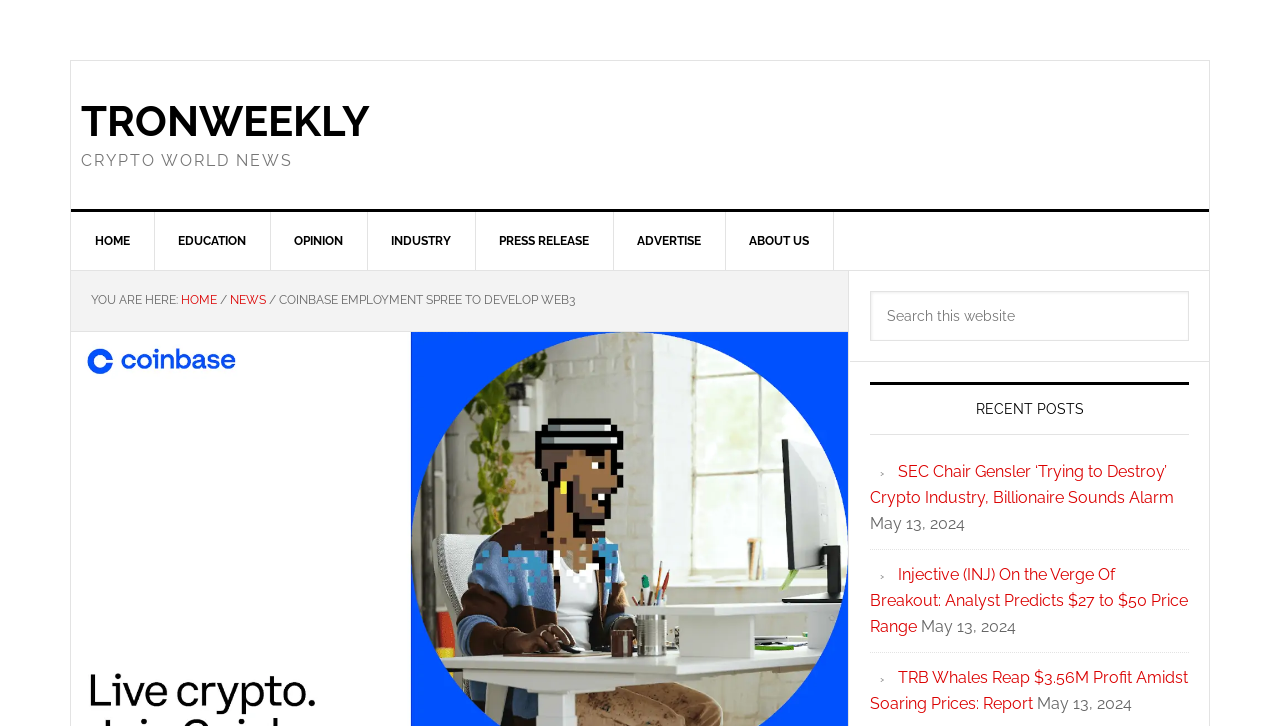Provide the bounding box coordinates, formatted as (top-left x, top-left y, bottom-right x, bottom-right y), with all values being floating point numbers between 0 and 1. Identify the bounding box of the UI element that matches the description: Opinion

[0.211, 0.292, 0.288, 0.372]